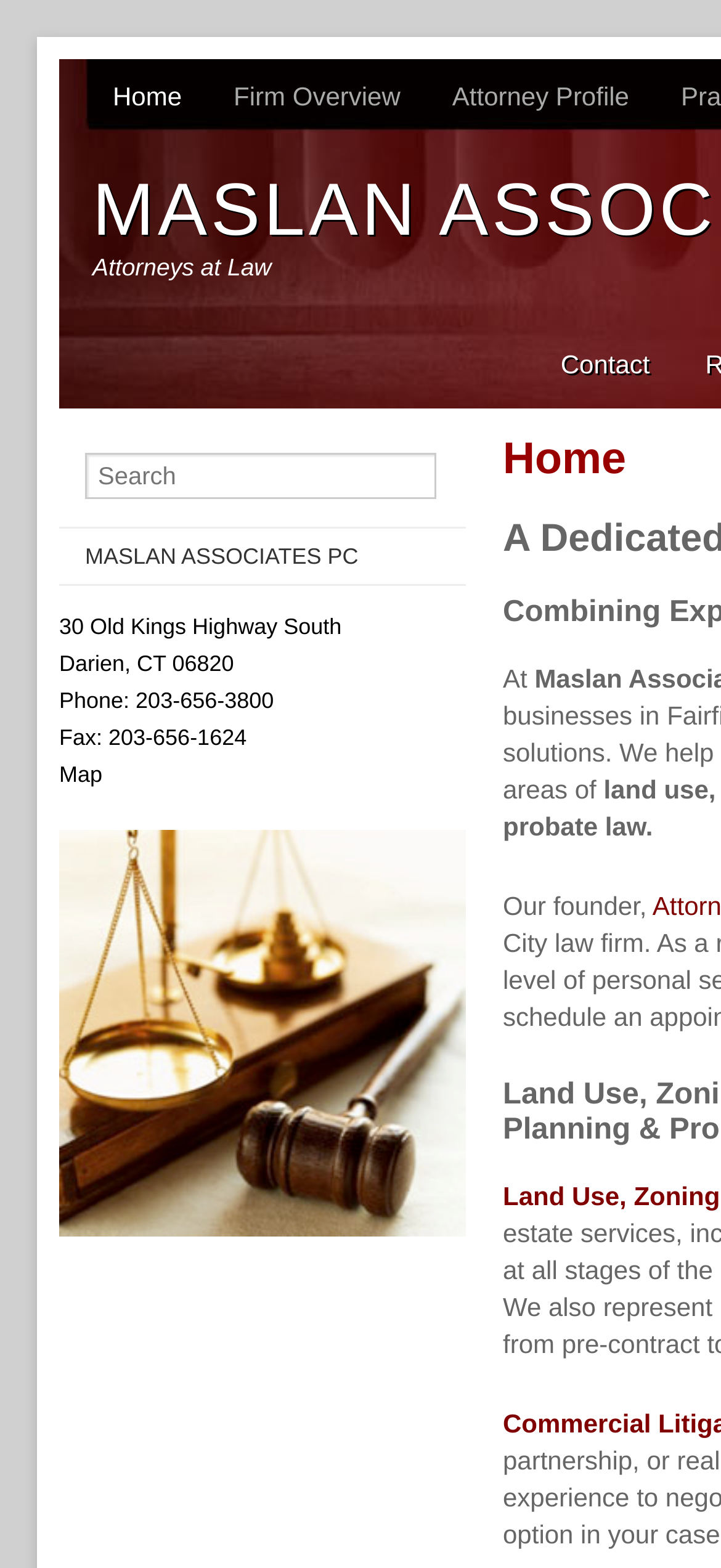Provide the bounding box coordinates of the HTML element described as: "Contact". The bounding box coordinates should be four float numbers between 0 and 1, i.e., [left, top, right, bottom].

[0.757, 0.211, 0.922, 0.253]